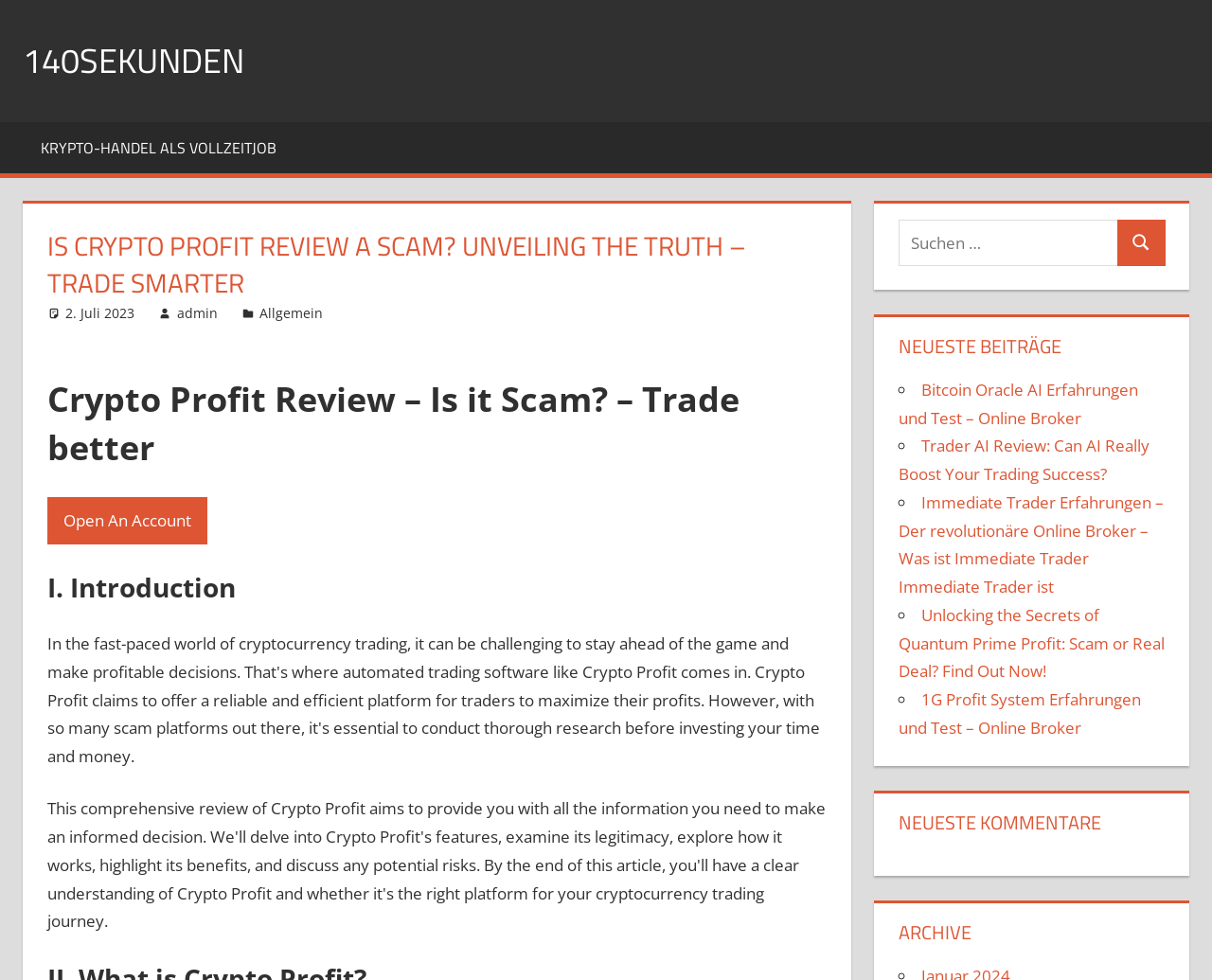Extract the bounding box coordinates for the UI element described by the text: "Open An Account". The coordinates should be in the form of [left, top, right, bottom] with values between 0 and 1.

[0.039, 0.52, 0.171, 0.542]